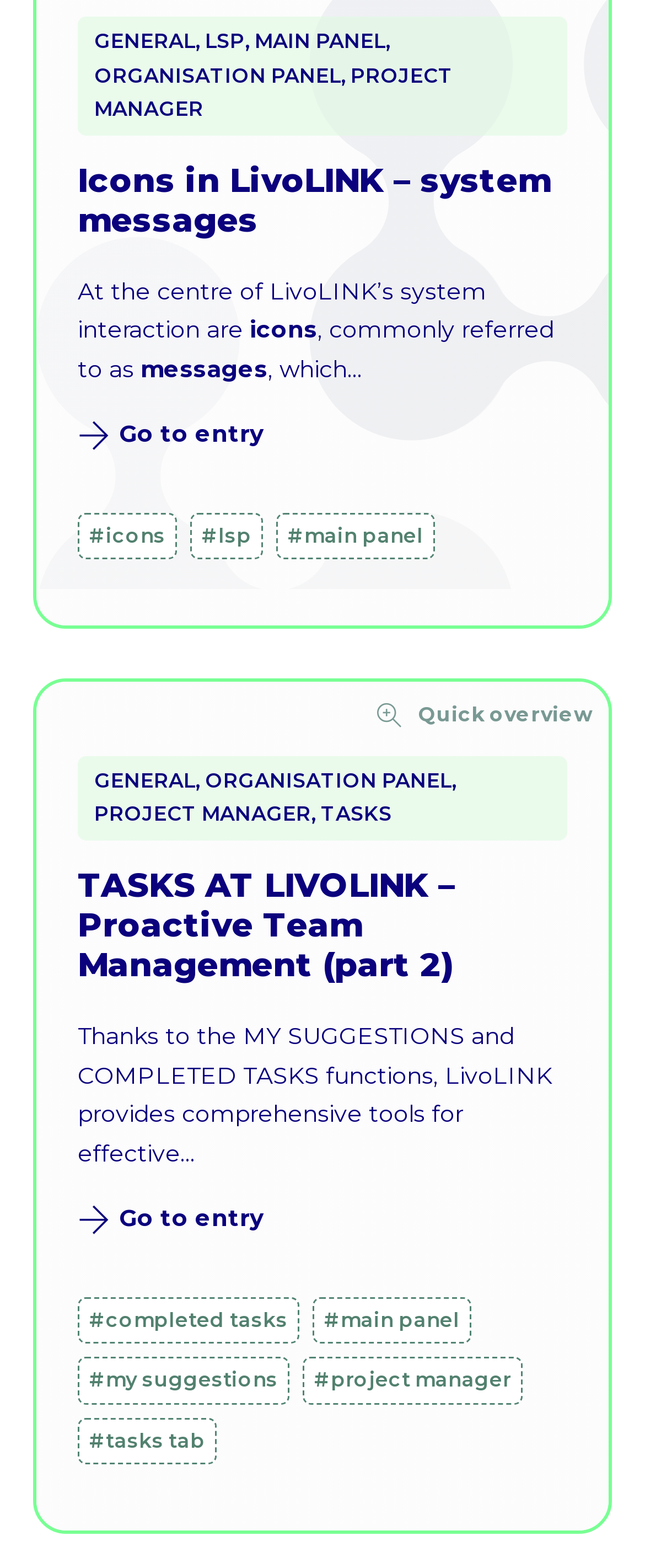Answer briefly with one word or phrase:
What is the title of the section that mentions 'system interaction'?

Icons in LivoLINK – system messages